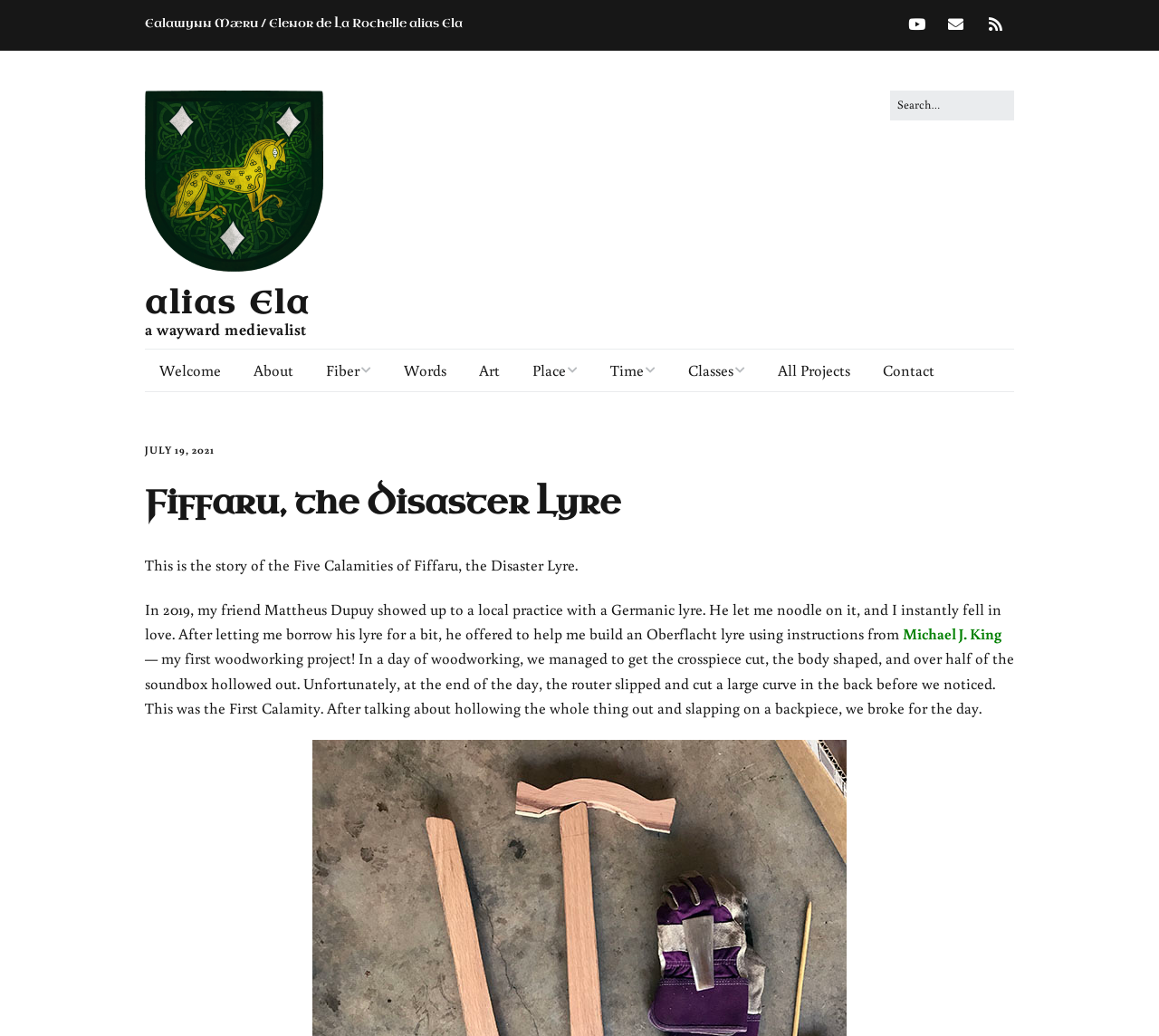What happened during the First Calamity?
Please provide a detailed and thorough answer to the question.

I found the answer by looking at the StaticText element with the text 'Unfortunately, at the end of the day, the router slipped and cut a large curve in the back before we noticed. This was the First Calamity.' which describes what happened during the First Calamity.